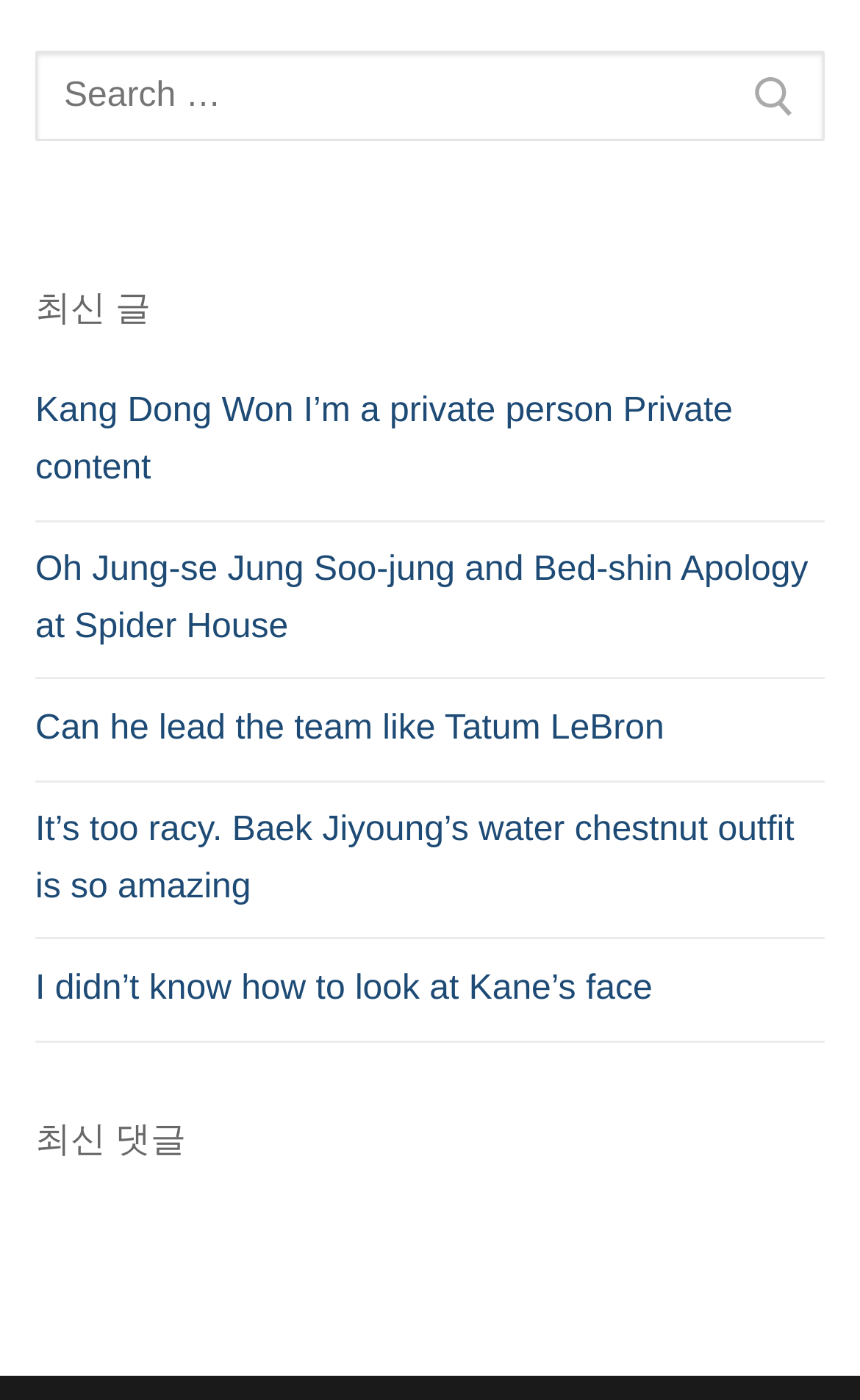What is the purpose of the button next to the search box? Please answer the question using a single word or phrase based on the image.

Submit search